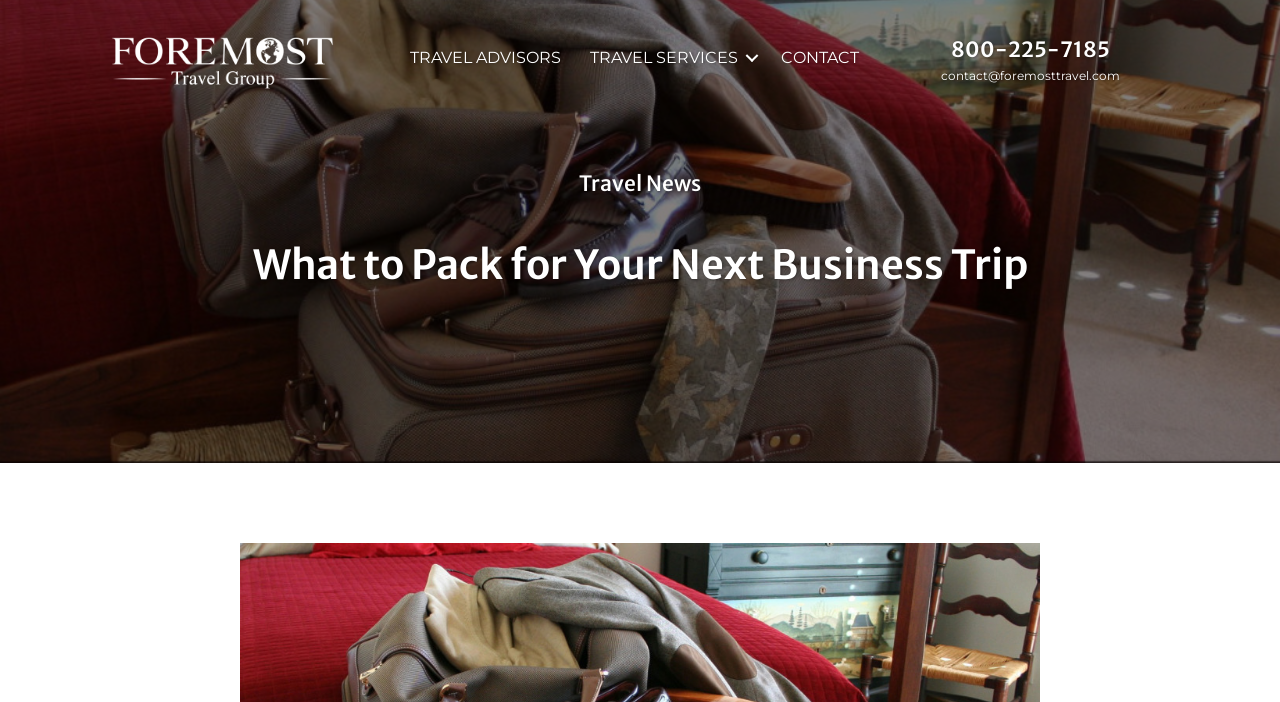Please examine the image and answer the question with a detailed explanation:
How many navigation links are there?

I counted the number of link elements under the navigation element with the text 'Menu', and found three links: 'TRAVEL ADVISORS', 'TRAVEL SERVICES', and 'CONTACT'.